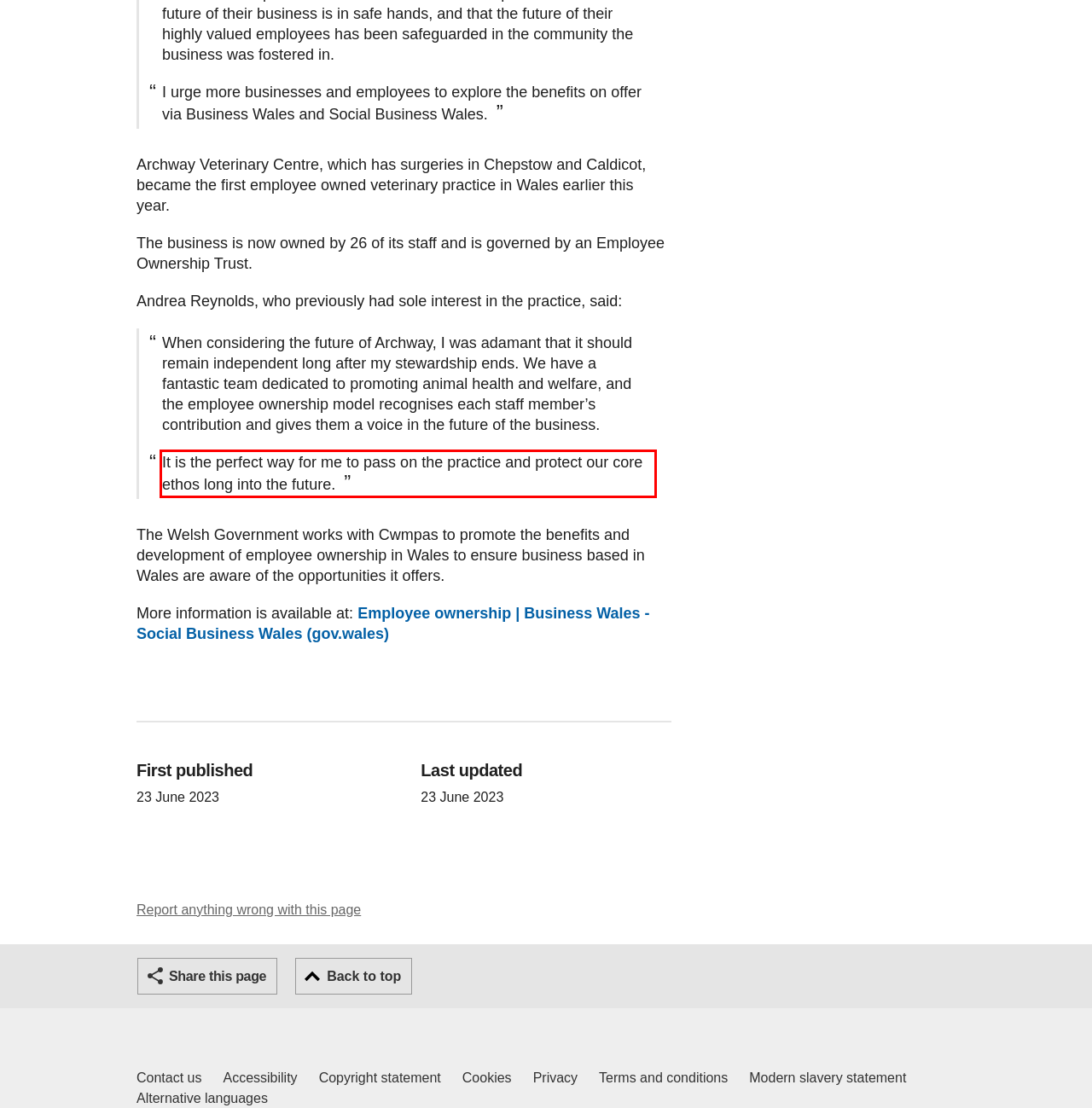Within the screenshot of the webpage, there is a red rectangle. Please recognize and generate the text content inside this red bounding box.

It is the perfect way for me to pass on the practice and protect our core ethos long into the future.